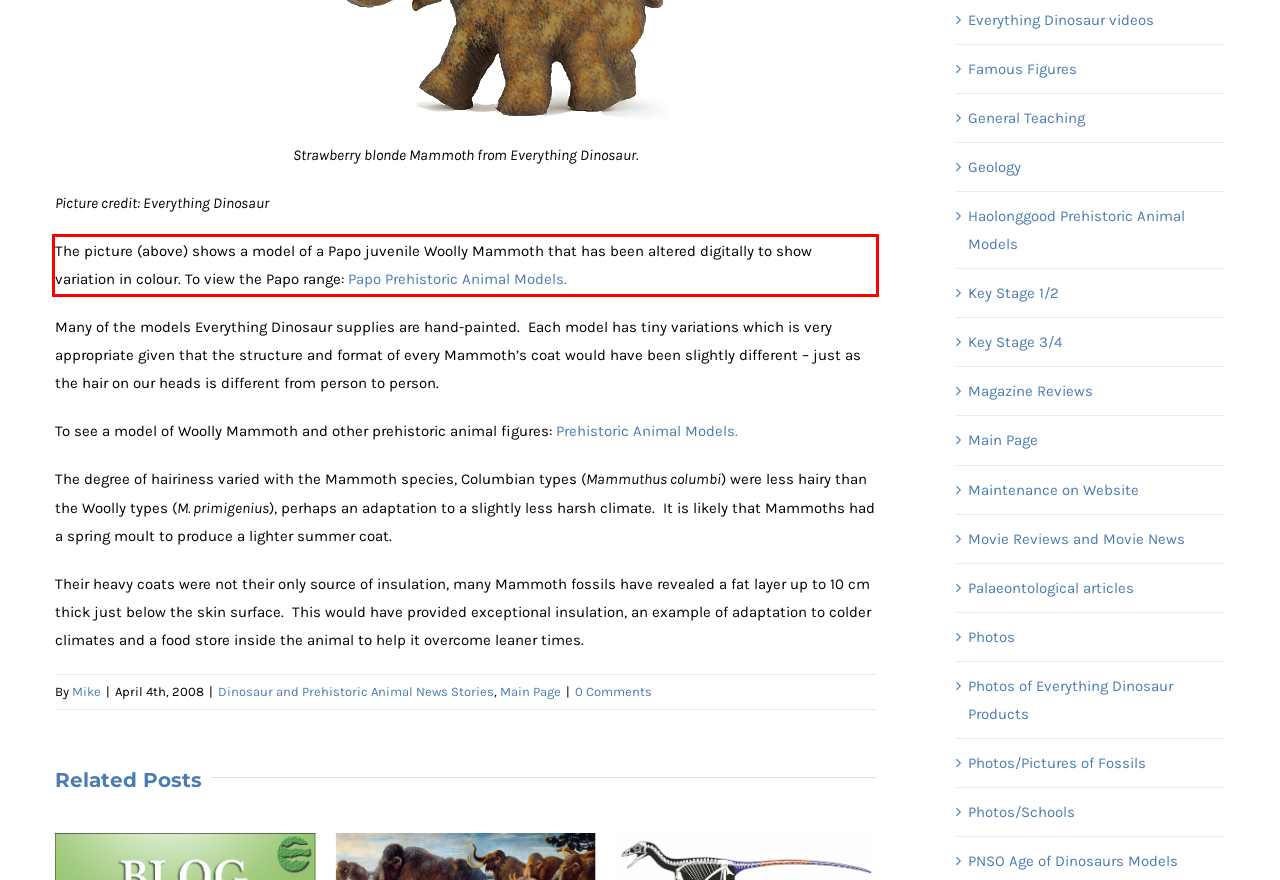Extract and provide the text found inside the red rectangle in the screenshot of the webpage.

The picture (above) shows a model of a Papo juvenile Woolly Mammoth that has been altered digitally to show variation in colour. To view the Papo range: Papo Prehistoric Animal Models.